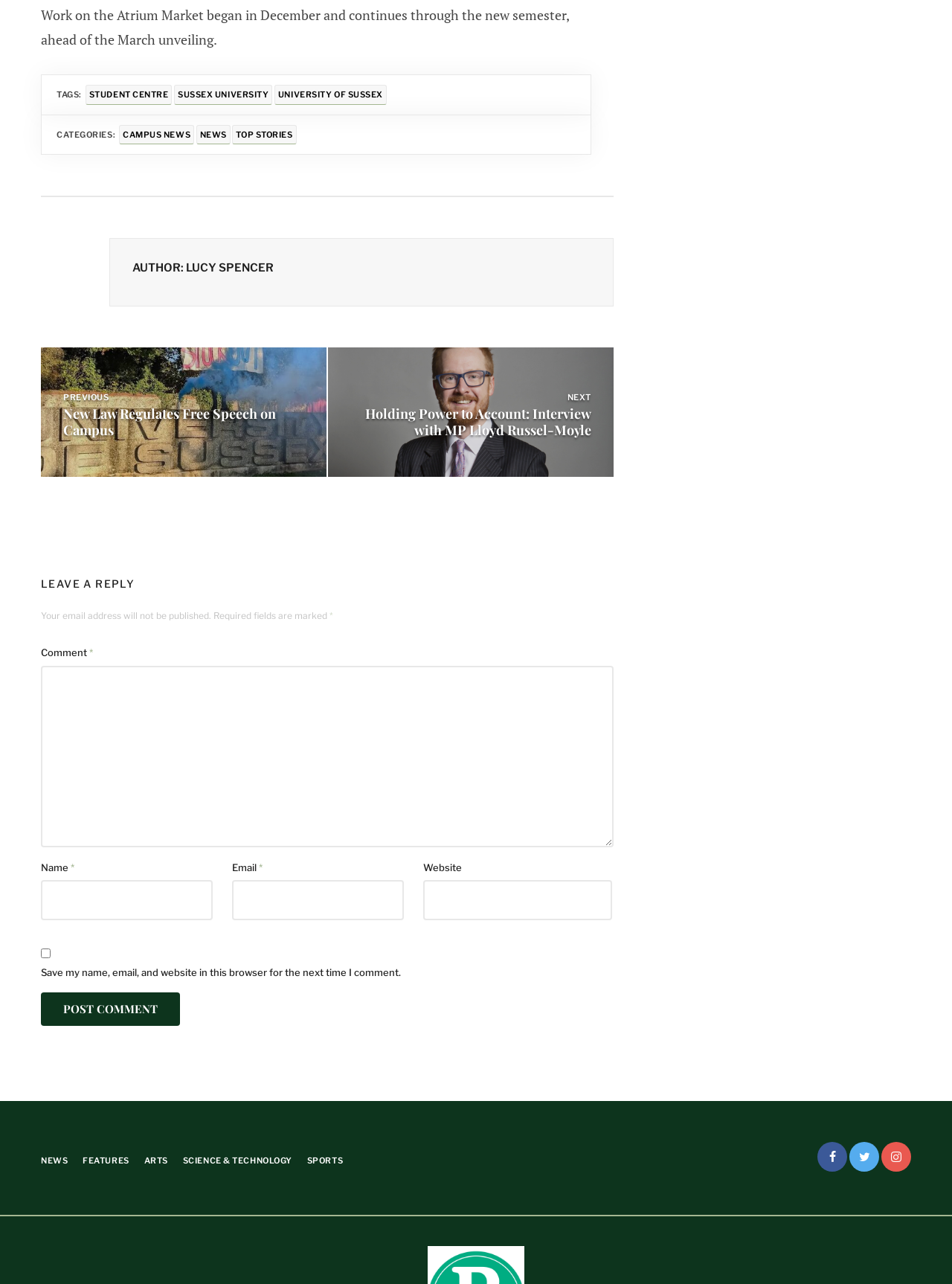Please locate the clickable area by providing the bounding box coordinates to follow this instruction: "Click on the 'STUDENT CENTRE' link".

[0.09, 0.066, 0.181, 0.081]